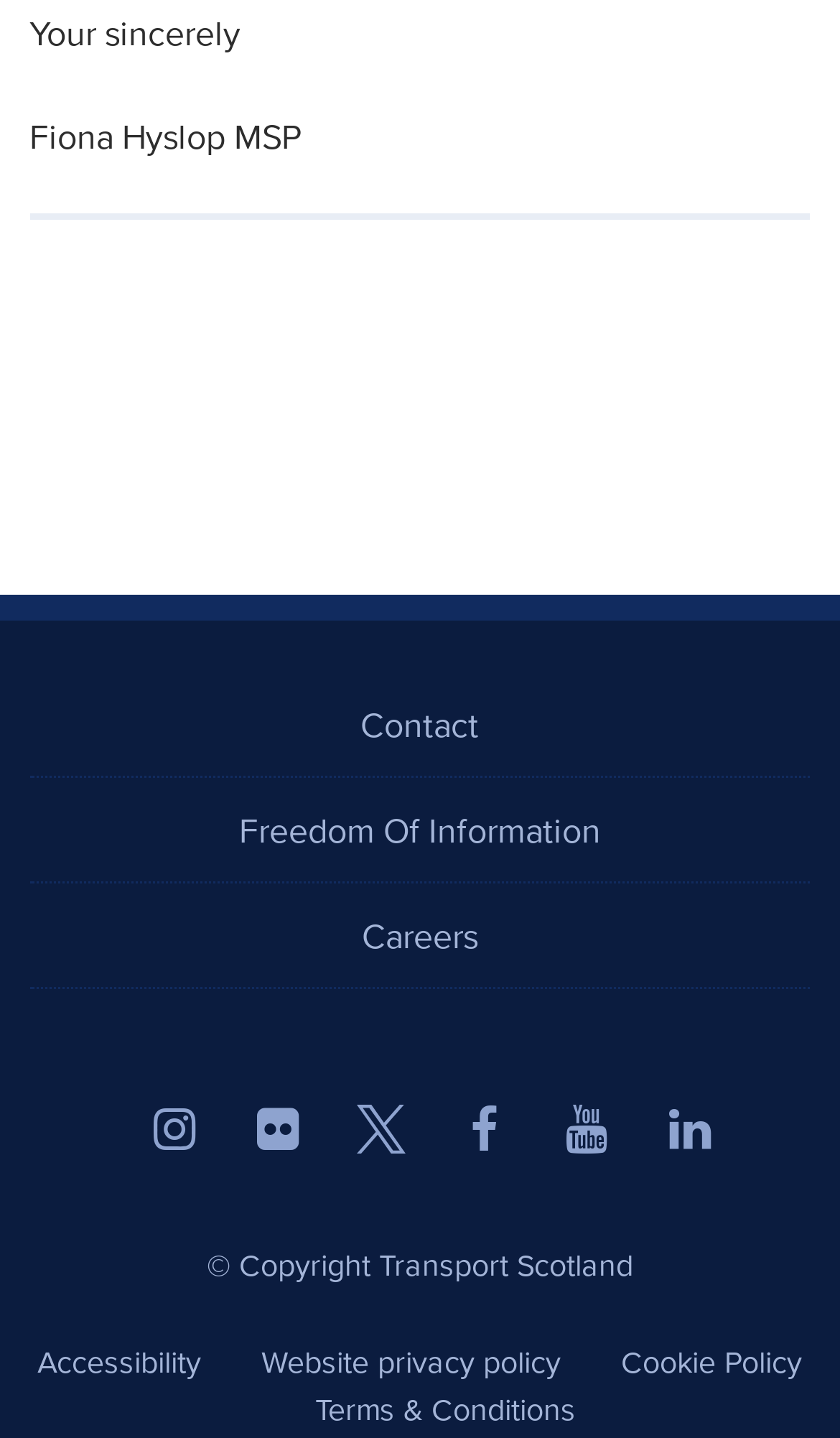Find the bounding box of the UI element described as: "Contact". The bounding box coordinates should be given as four float values between 0 and 1, i.e., [left, top, right, bottom].

[0.035, 0.467, 0.965, 0.541]